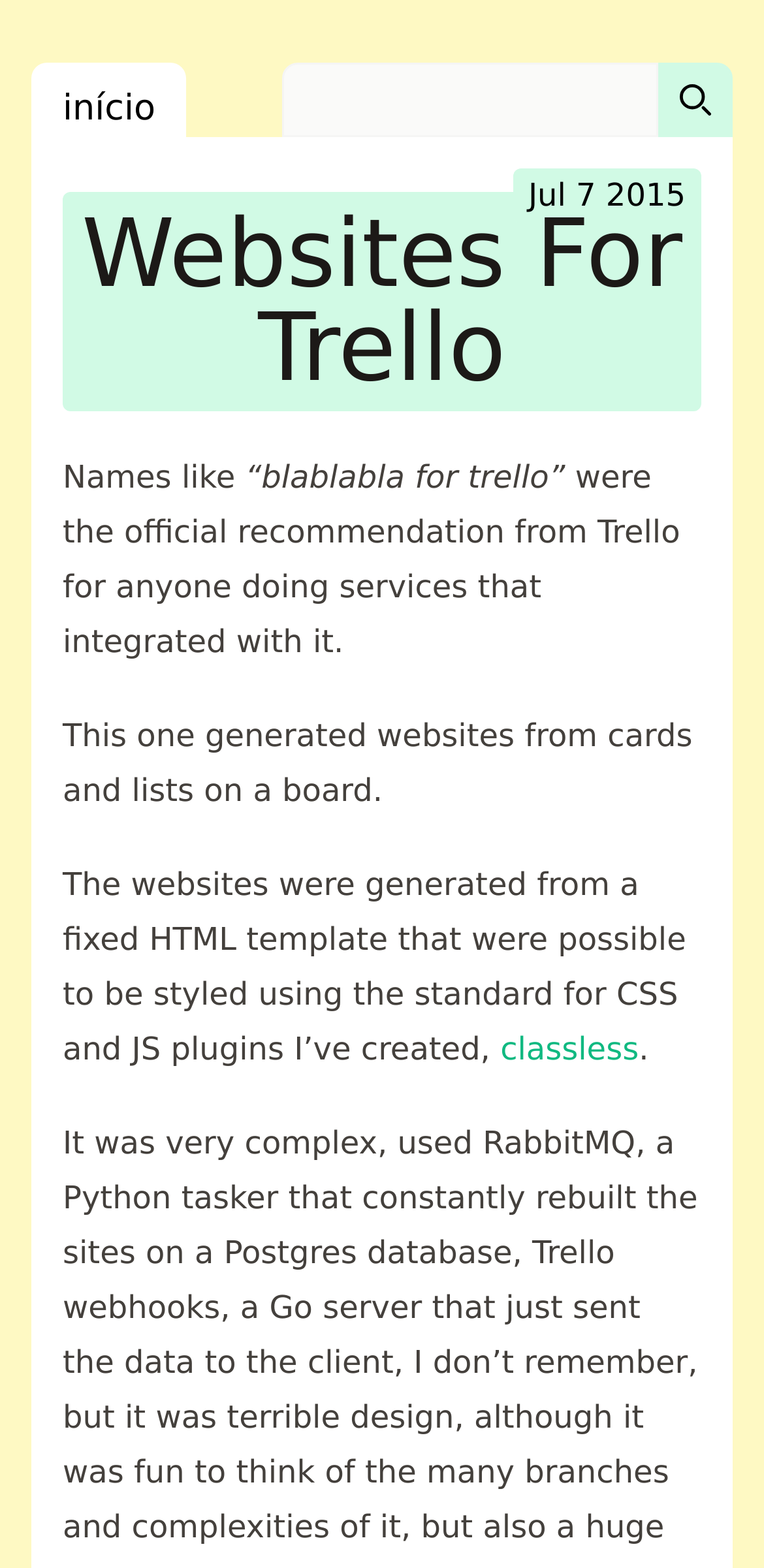What is the purpose of the searchbox?
Provide a detailed and extensive answer to the question.

The searchbox is located at the top of the webpage, and it has a button labeled 'Search' next to it. This suggests that the searchbox is used to search for something, likely related to Trello websites.